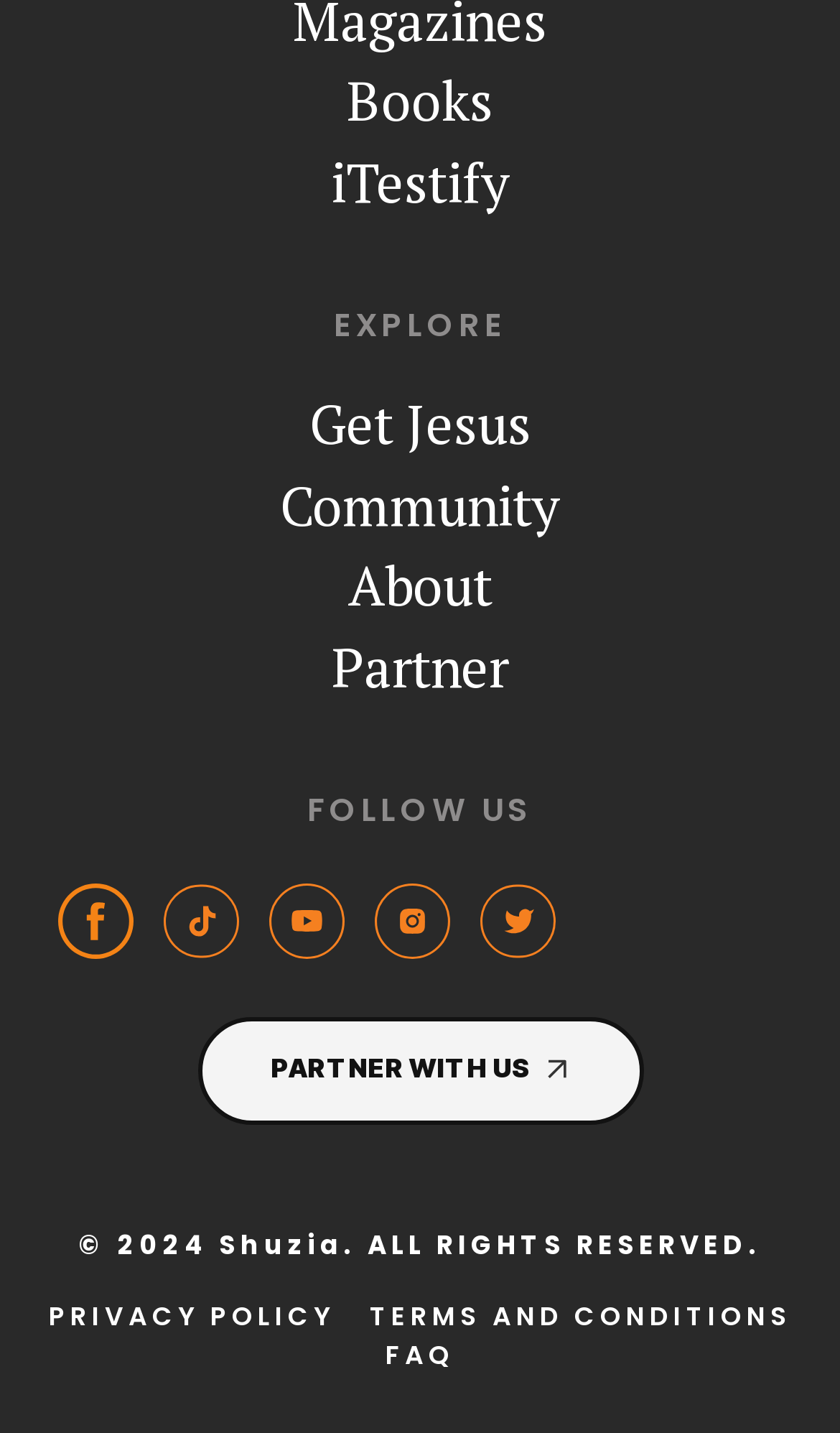Can you determine the bounding box coordinates of the area that needs to be clicked to fulfill the following instruction: "Explore the Community page"?

[0.051, 0.324, 0.949, 0.38]